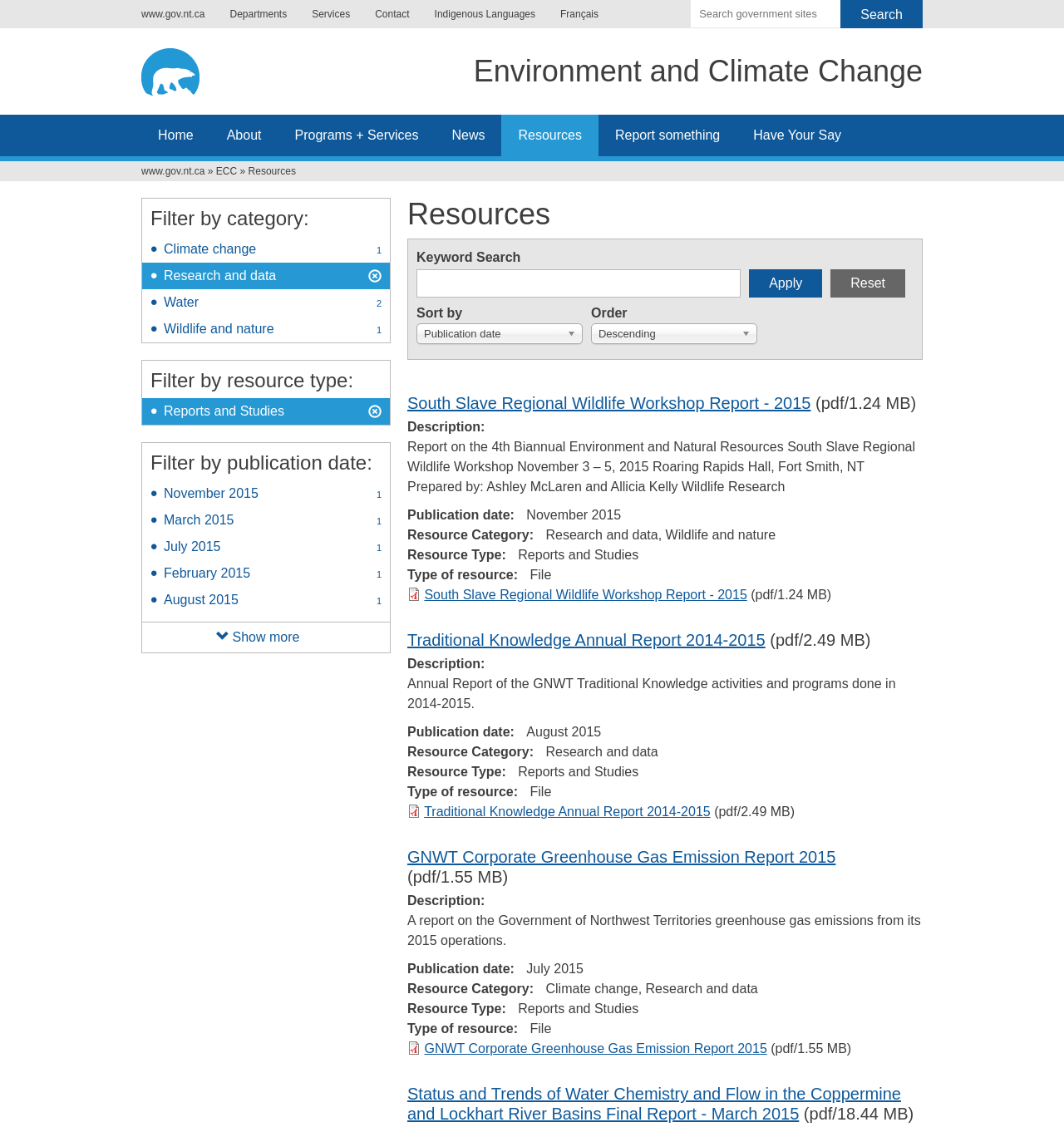Give a short answer to this question using one word or a phrase:
What is the file type of the 'South Slave Regional Wildlife Workshop Report - 2015' resource?

PDF